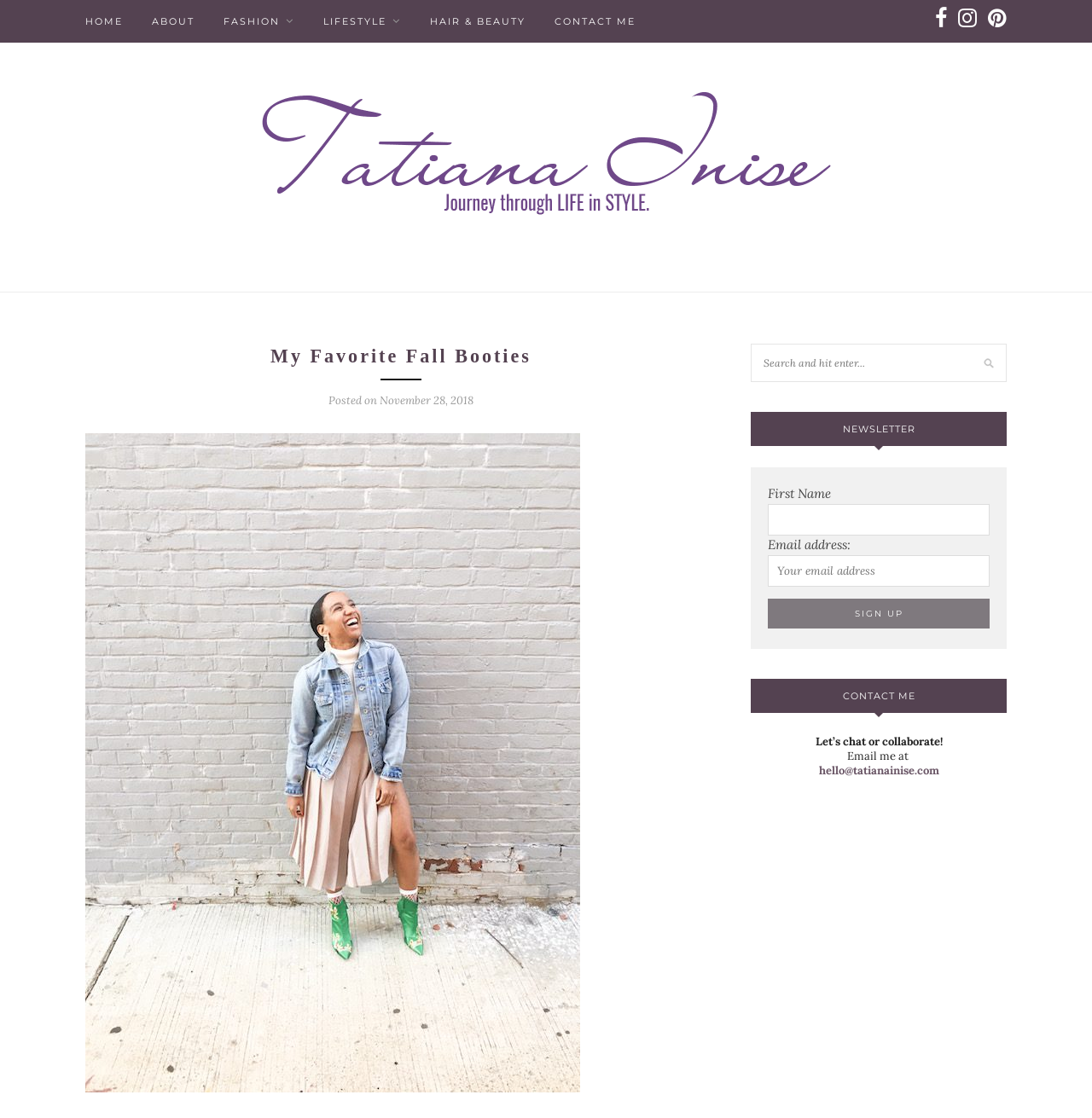What is the topic of the blog post?
Use the information from the image to give a detailed answer to the question.

I found the answer by looking at the heading element with the text 'My Favorite Fall Booties' which is located below the blogger's name, indicating that it is the topic of the blog post.